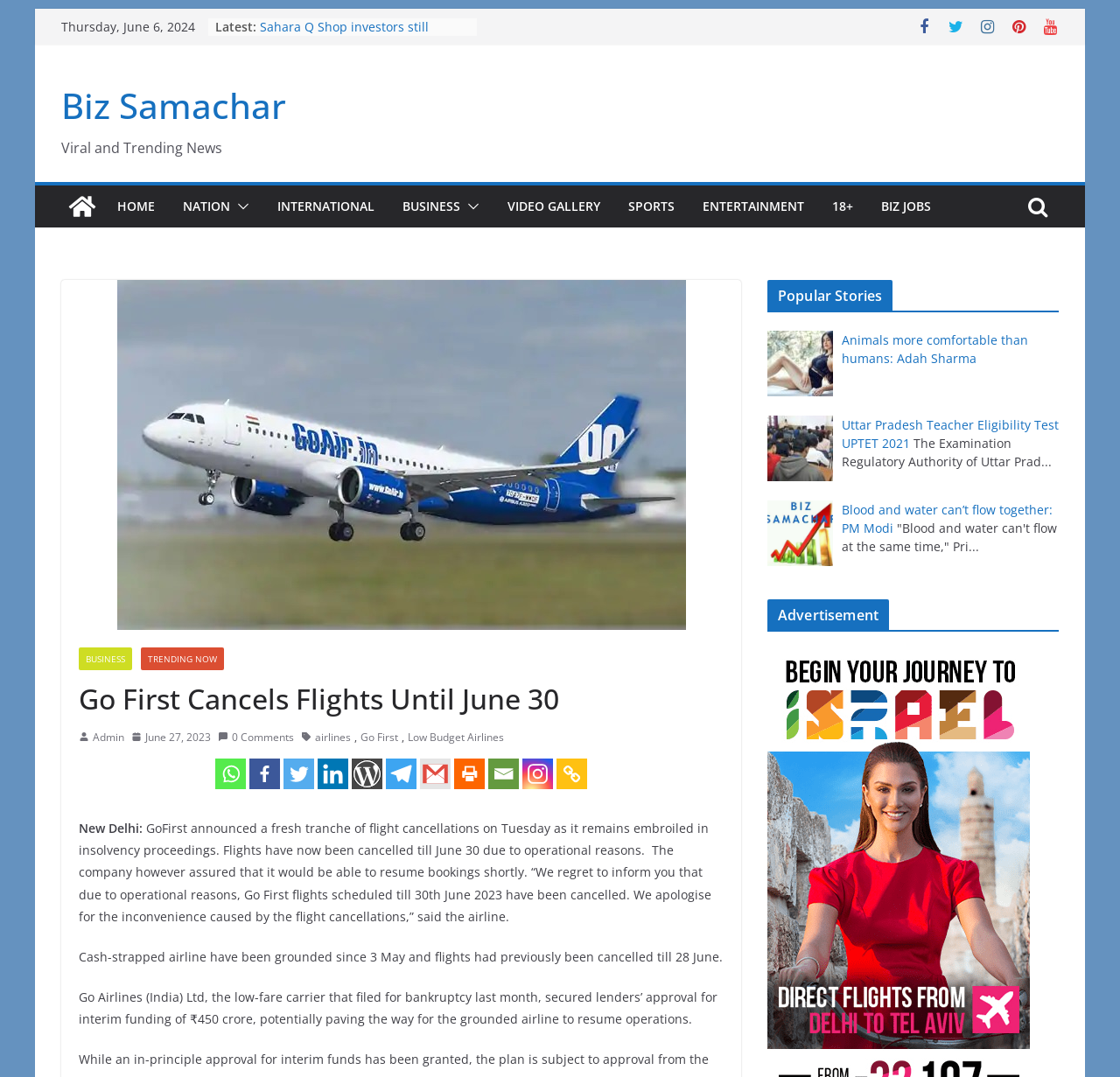Provide the bounding box coordinates of the area you need to click to execute the following instruction: "Search for something".

None